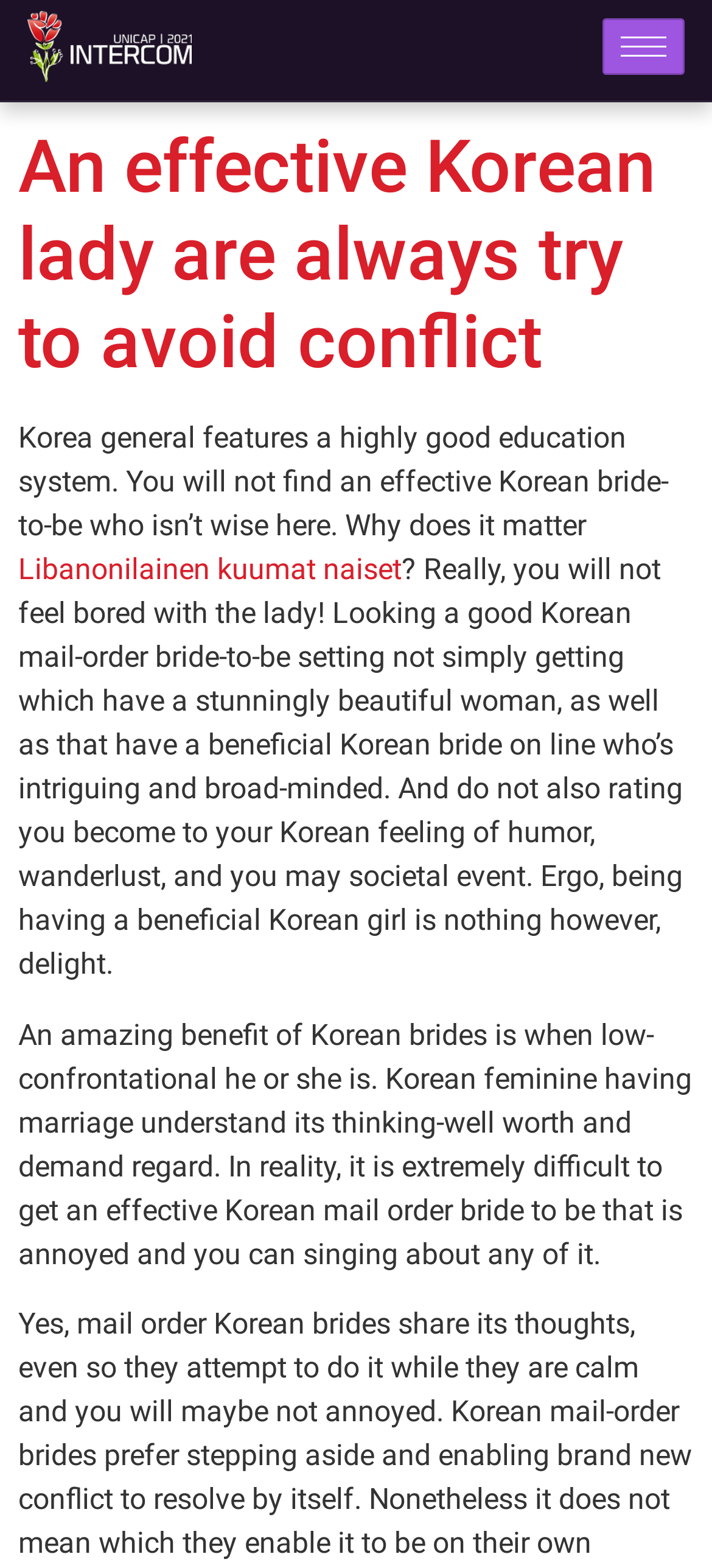Describe the entire webpage, focusing on both content and design.

The webpage appears to be an article or blog post about Korean women, specifically discussing their characteristics and traits. At the top of the page, there is a header with the title "An effective Korean lady are always try to avoid conflict" which is also the meta description. 

Below the header, there is a block of text that describes the education system in Korea and how it affects the women, stating that they are wise and intelligent. This text is followed by a link to "Libanonilainen kuumat naiset", which is likely a related article or resource.

The next section of text discusses the benefits of having a Korean mail-order bride, highlighting their interesting and broad-minded nature, as well as their sense of humor and social skills. This text is quite lengthy and takes up a significant portion of the page.

Finally, there is another section of text that focuses on the low-confrontational nature of Korean women, explaining that they understand their self-worth and demand respect. This text is positioned near the bottom of the page.

On the top-right corner of the page, there is a button, and on the top-left corner, there is a link. The button and link are relatively small compared to the rest of the content on the page.